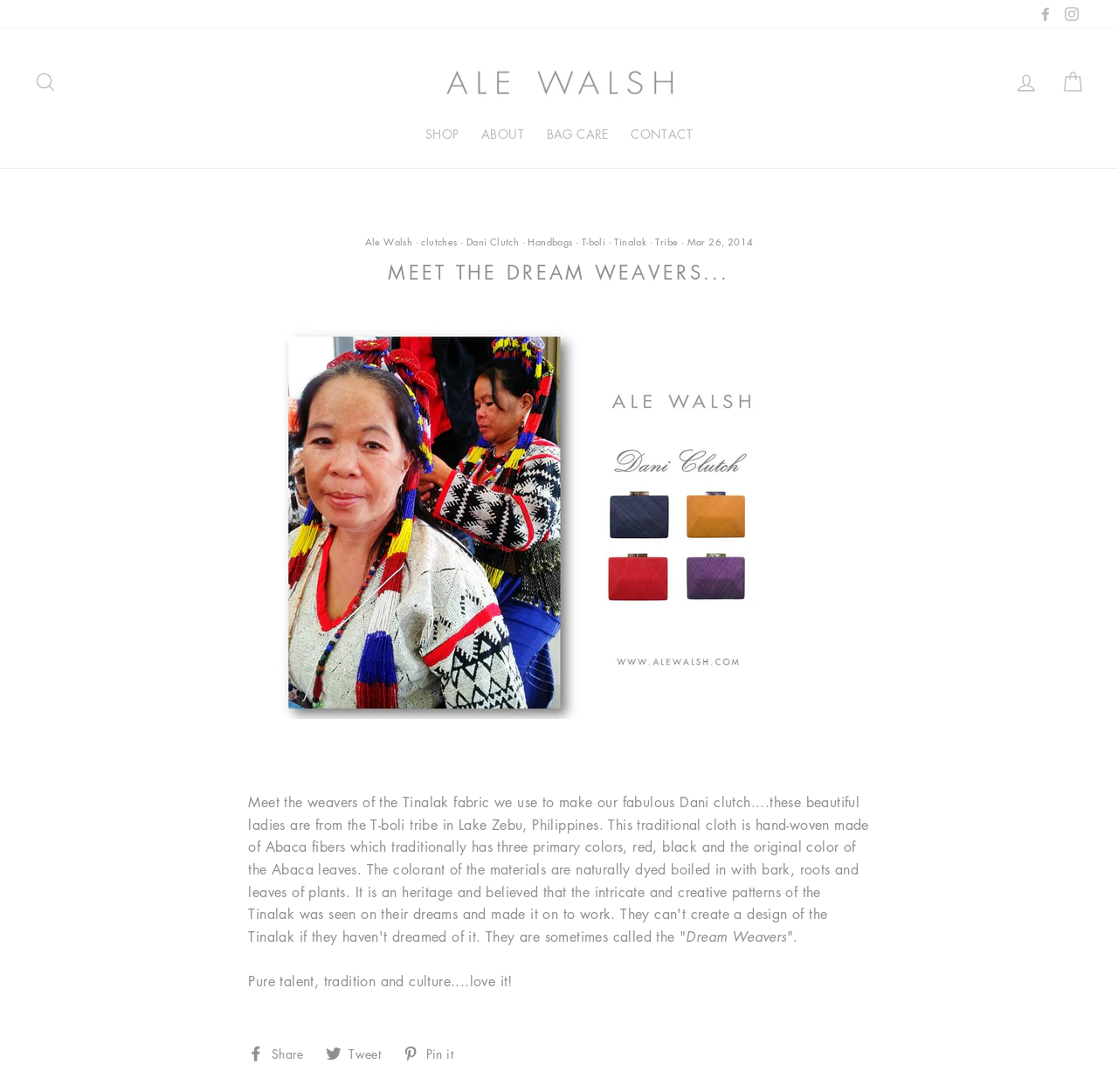What is the name of the traditional cloth mentioned in the article?
Please provide a detailed and comprehensive answer to the question.

I read the article and found that it mentions a traditional cloth called Tinalak, which is hand-woven and made of Abaca fibers. The article provides more information about the Tinalak cloth and its significance.